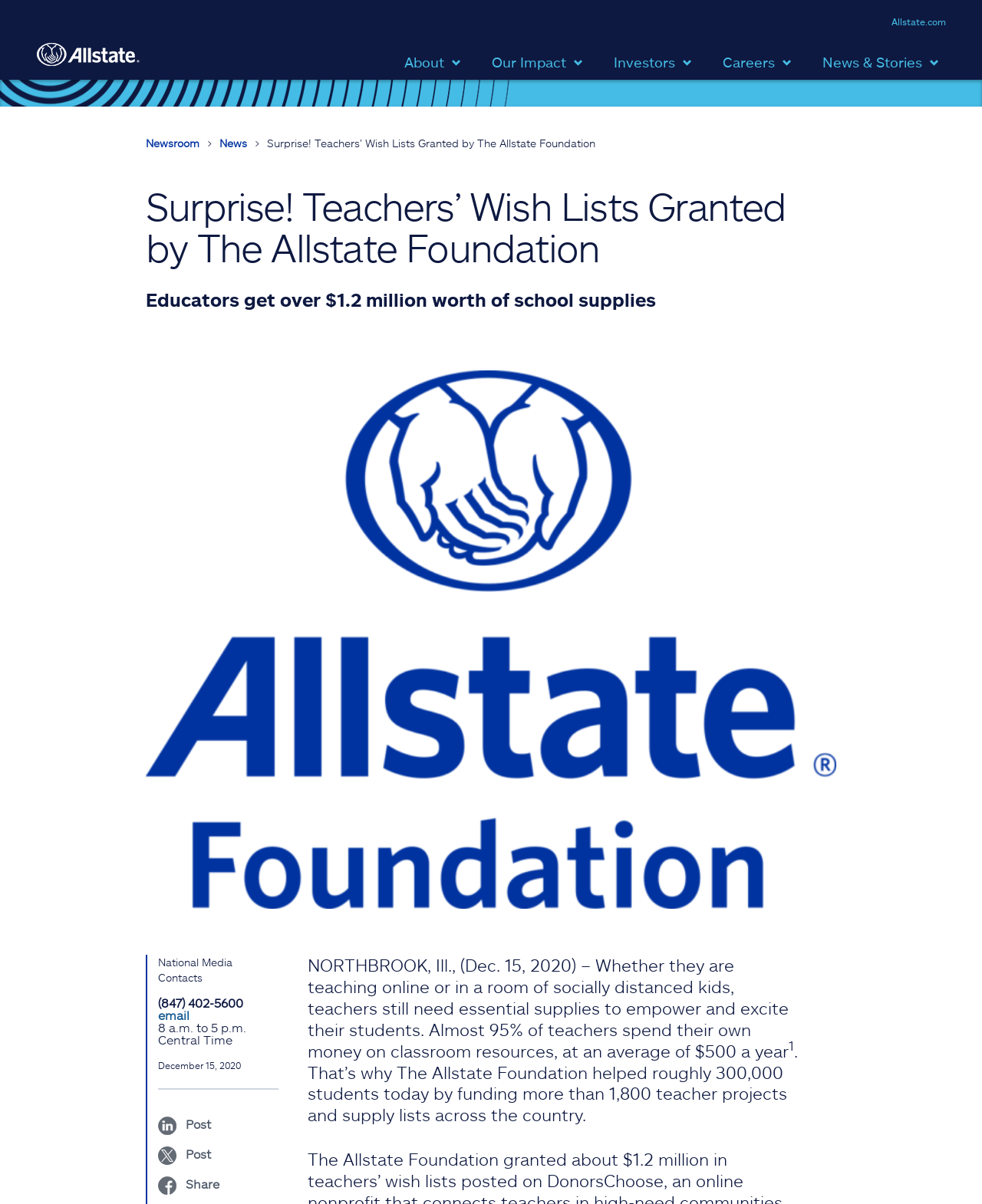Refer to the screenshot and answer the following question in detail:
What is the purpose of The Allstate Foundation?

I inferred this from the text on the webpage, which states that The Allstate Foundation helped roughly 300,000 students by funding more than 1,800 teacher projects and supply lists across the country.